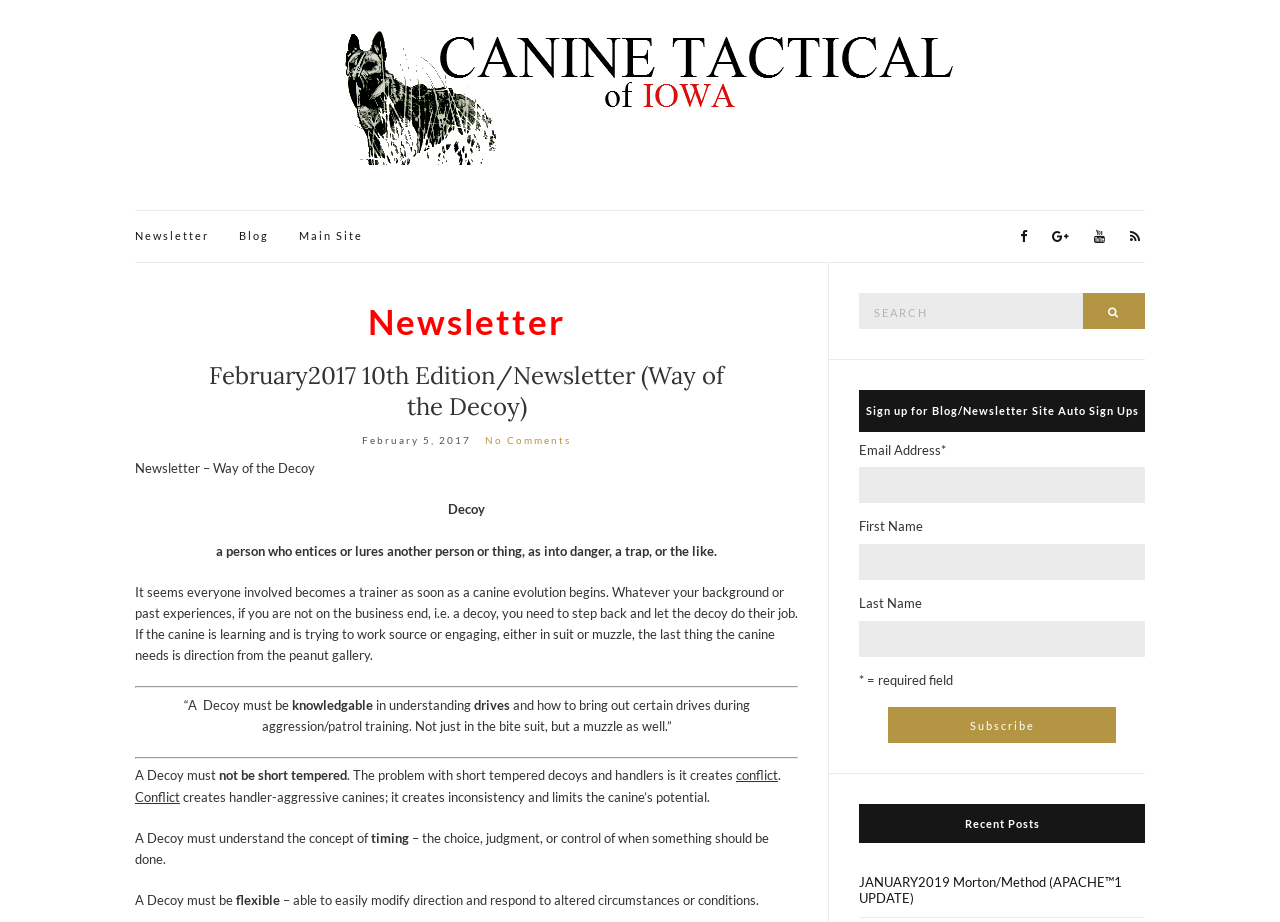Extract the bounding box coordinates for the UI element described by the text: "No Comments". The coordinates should be in the form of [left, top, right, bottom] with values between 0 and 1.

[0.379, 0.471, 0.446, 0.484]